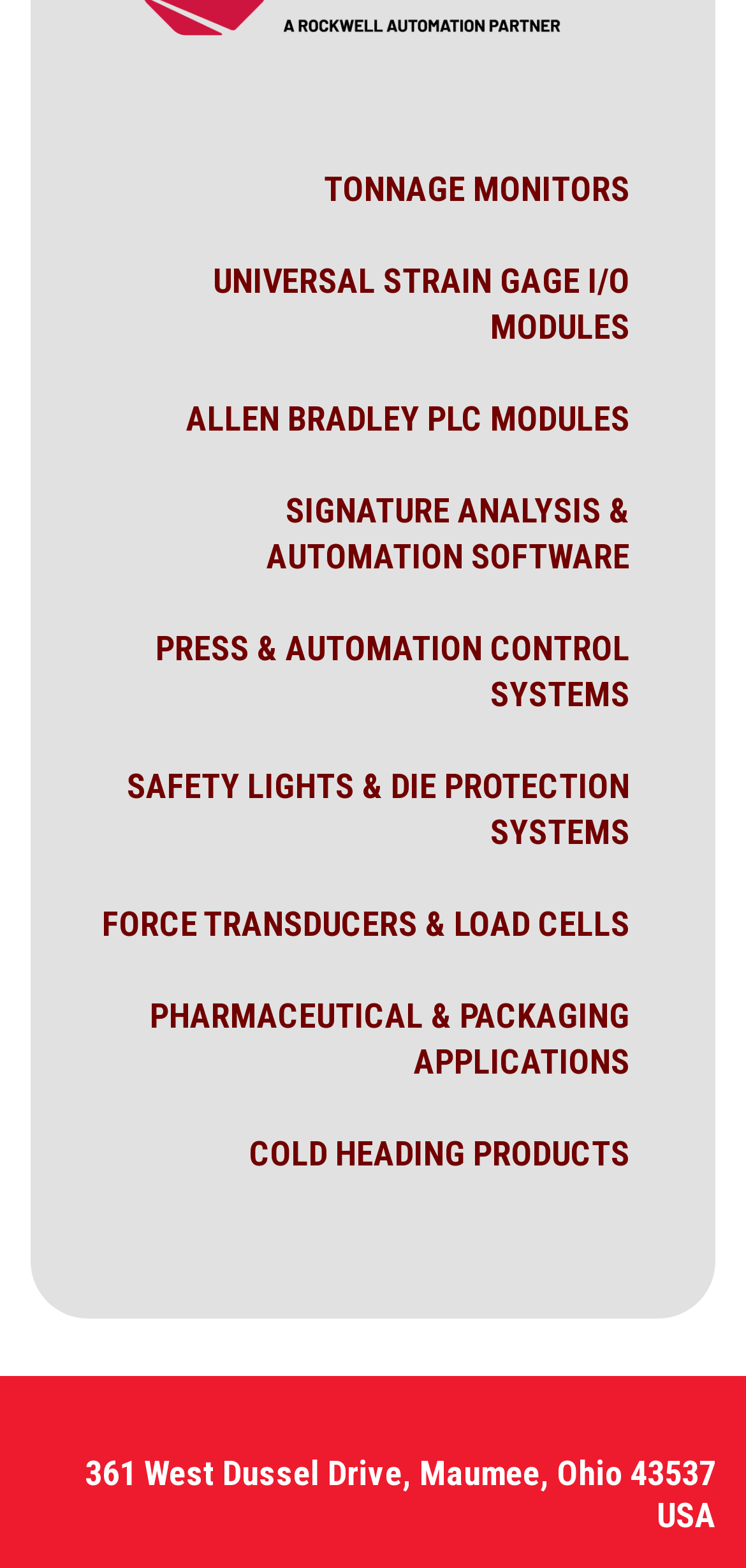Reply to the question with a brief word or phrase: What is the company's product related to cold heading?

Cold heading products